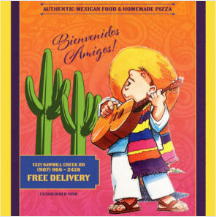Provide a one-word or brief phrase answer to the question:
What is the address of the establishment?

1231 Rappahannock Rd